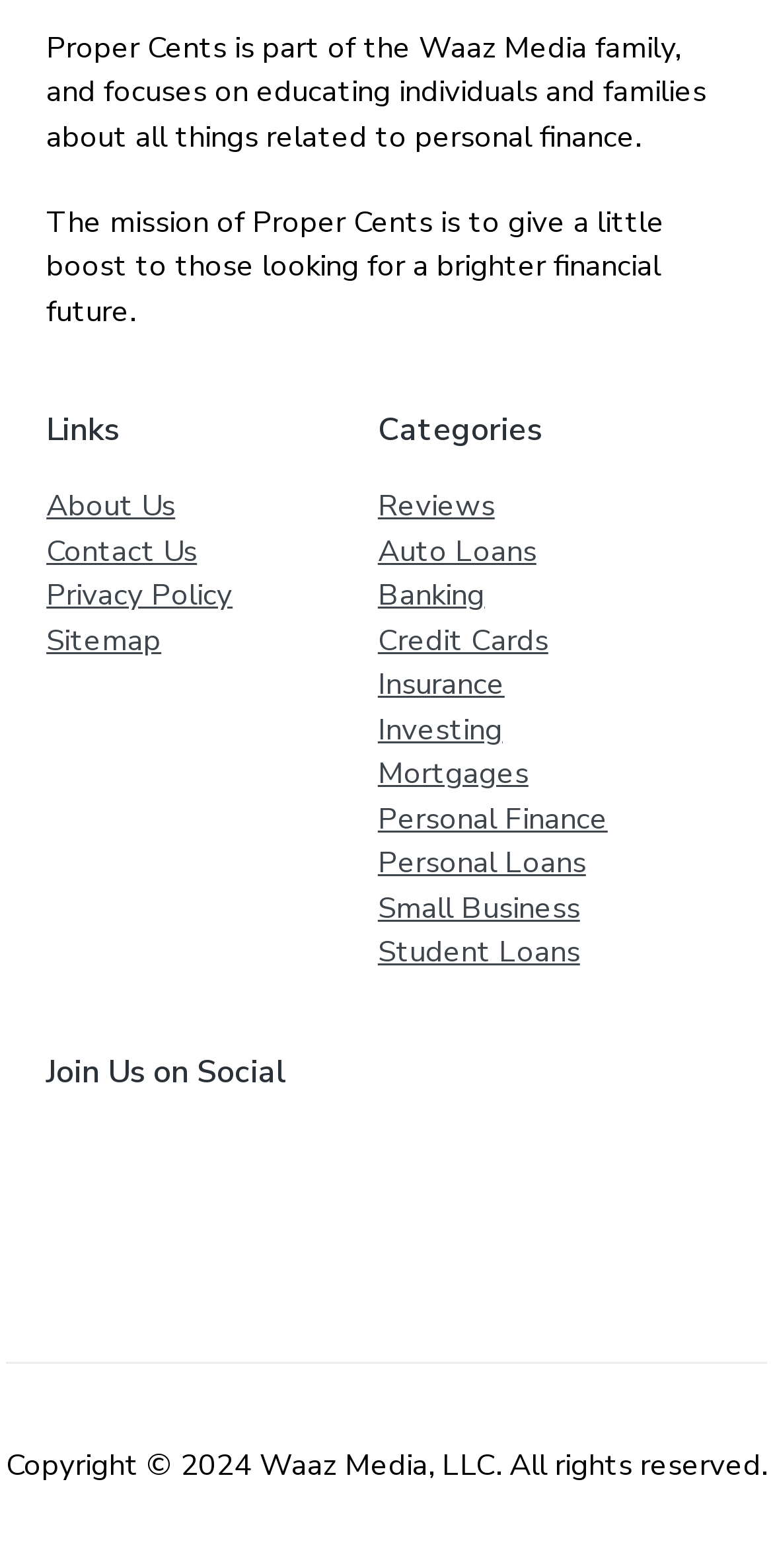Please provide a comprehensive response to the question below by analyzing the image: 
What categories are available on the website?

The categories are listed under the 'Categories' heading, which includes links to Reviews, Auto Loans, Banking, Credit Cards, Insurance, Investing, Mortgages, Personal Finance, Personal Loans, Small Business, and Student Loans.